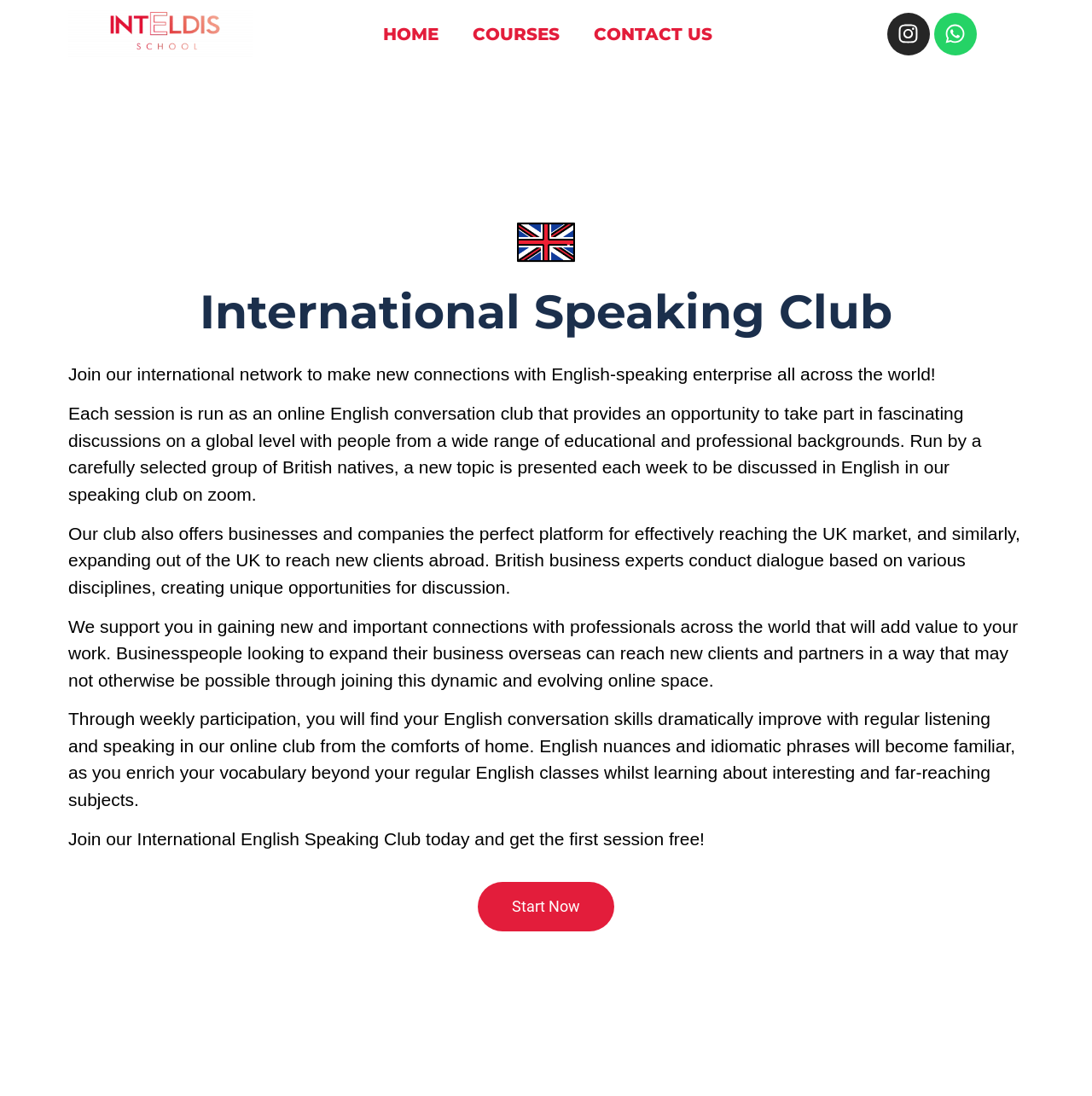Provide a thorough description of the webpage you see.

The webpage is about the Cultural Awareness Club, specifically the International Speaking Club. At the top left, there is a link to "Inteldis Online English school" accompanied by an image. Below this, there is a navigation menu with links to "HOME", "COURSES", and "CONTACT US". 

On the top right, there are social media links to "Instagram" and "Whatsapp", each accompanied by an image. 

The main content of the page is divided into sections. The first section has a heading "International Speaking Club" and a brief description of the club, which is an online English conversation club that provides opportunities to discuss global topics with people from various backgrounds. 

Below this, there are four paragraphs of text that describe the benefits of joining the club, including improving English conversation skills, gaining new connections with professionals worldwide, and expanding business opportunities. 

Finally, there is a call-to-action section with a link to "Start Now" and an offer to join the International English Speaking Club with the first session free.